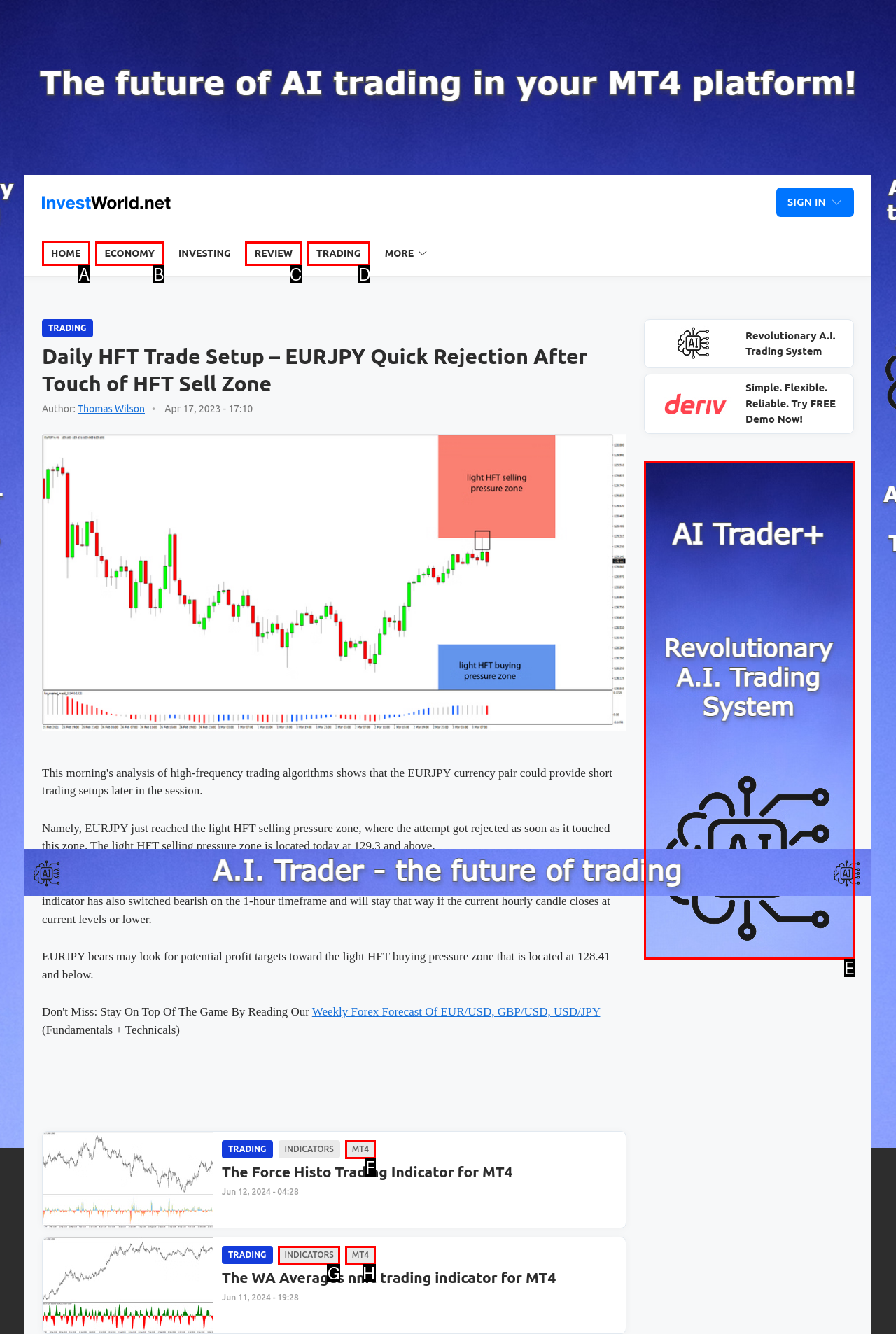Determine which HTML element to click on in order to complete the action: download the image.
Reply with the letter of the selected option.

None